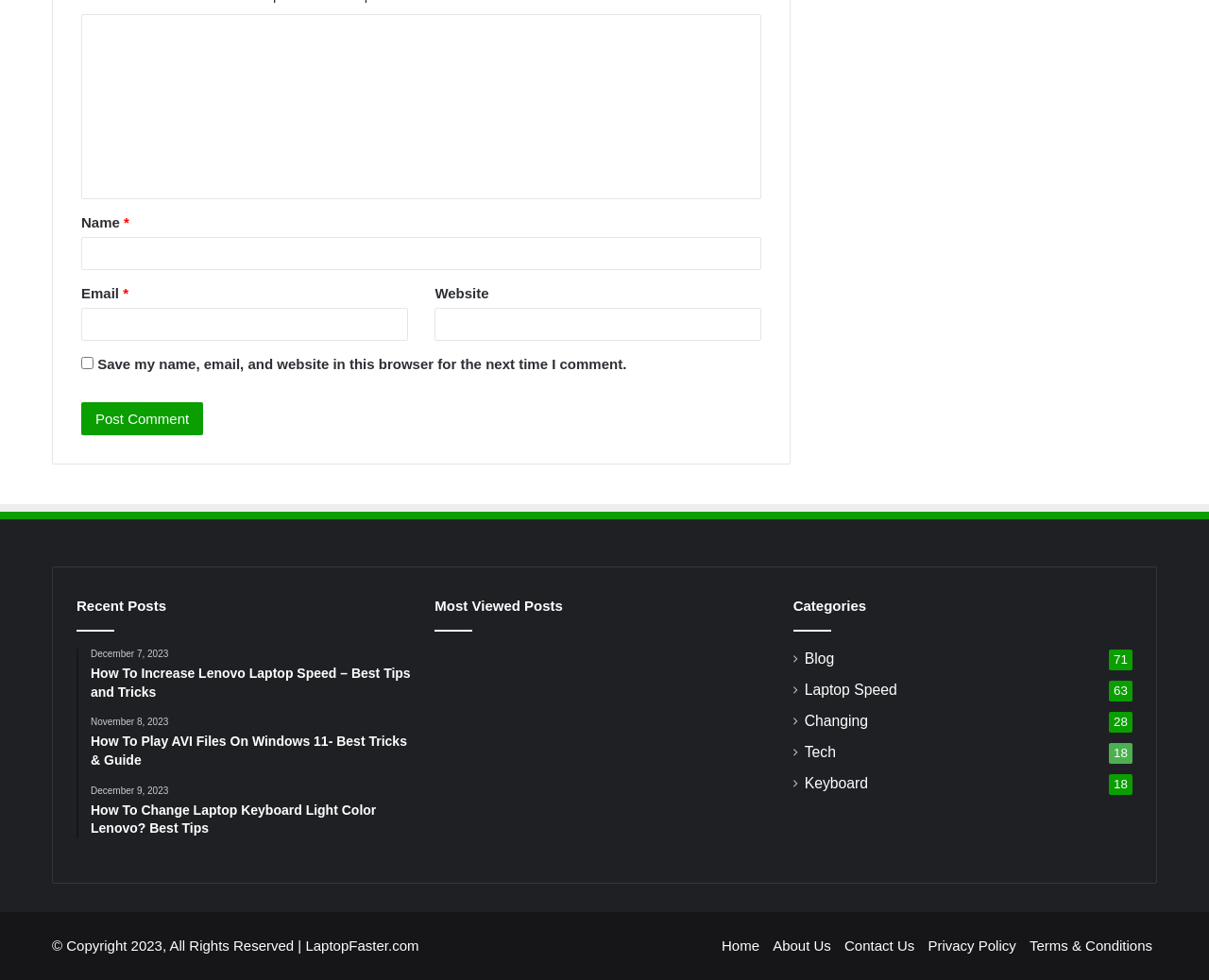What is the category with the most posts?
Refer to the image and provide a detailed answer to the question.

The category 'Blog' has 71 posts, which is the highest number among all categories listed on the webpage.